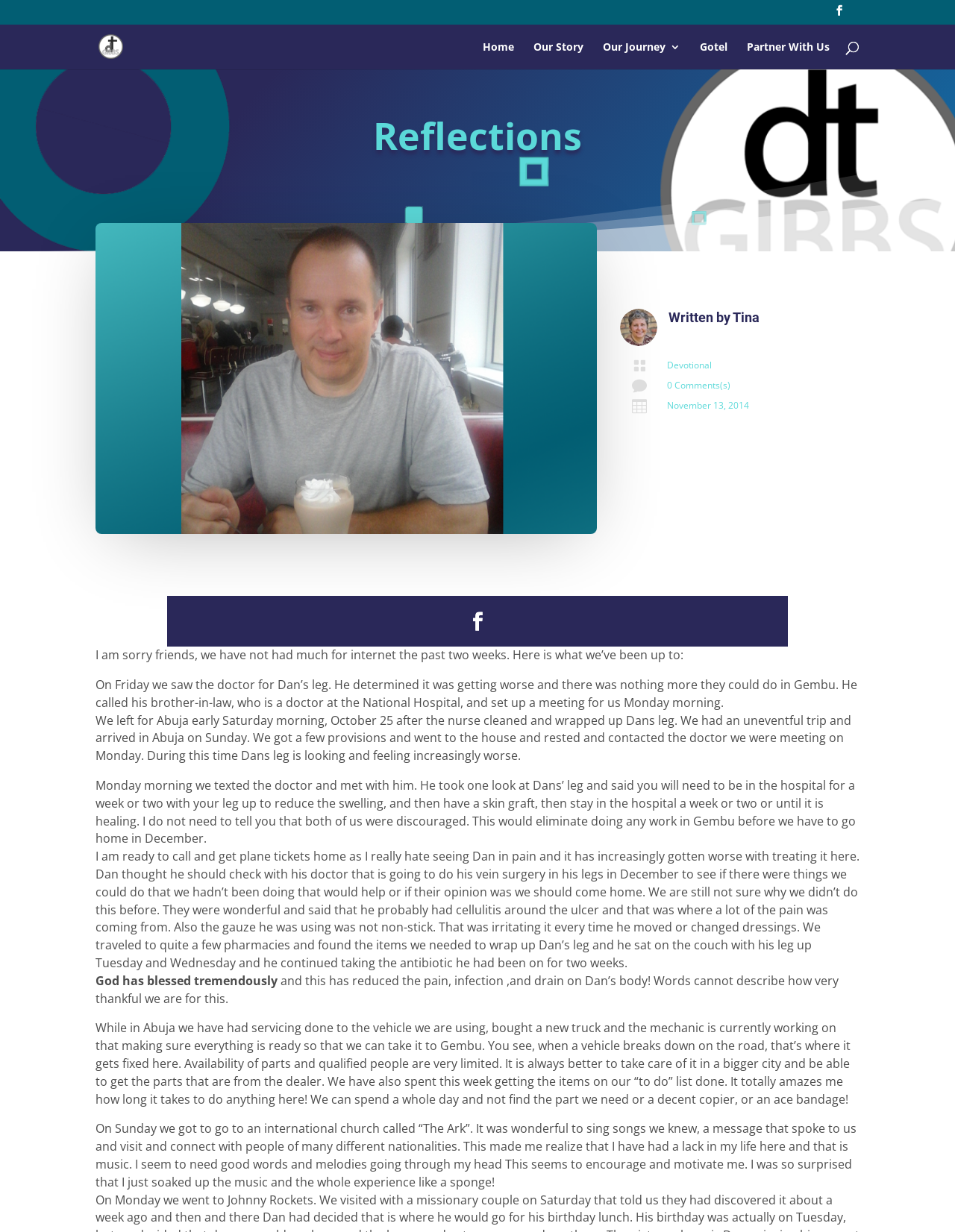Identify the bounding box coordinates of the clickable region required to complete the instruction: "Click the 'Tina' link". The coordinates should be given as four float numbers within the range of 0 and 1, i.e., [left, top, right, bottom].

[0.767, 0.251, 0.795, 0.264]